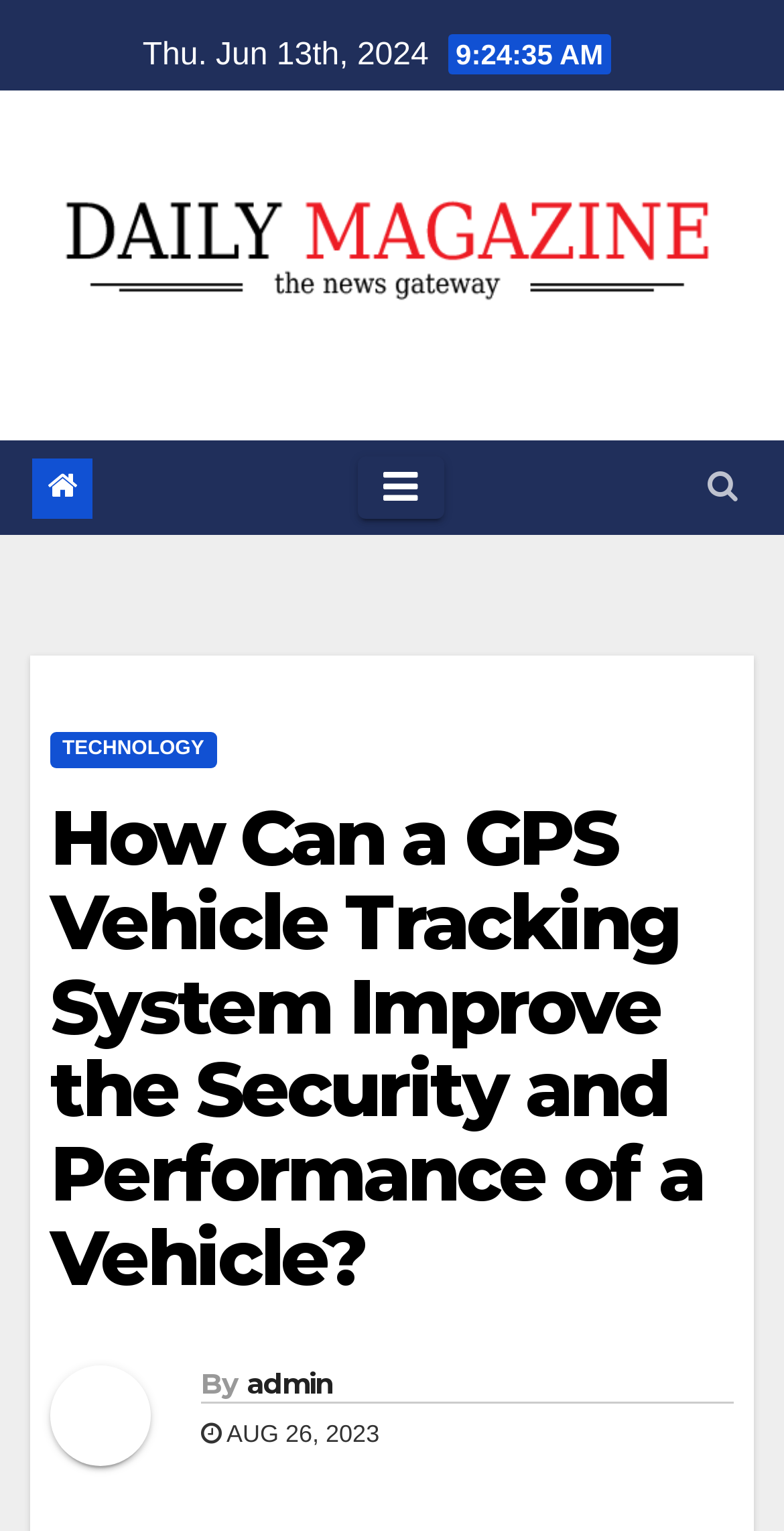Determine the heading of the webpage and extract its text content.

How Can a GPS Vehicle Tracking System Improve the Security and Performance of a Vehicle?